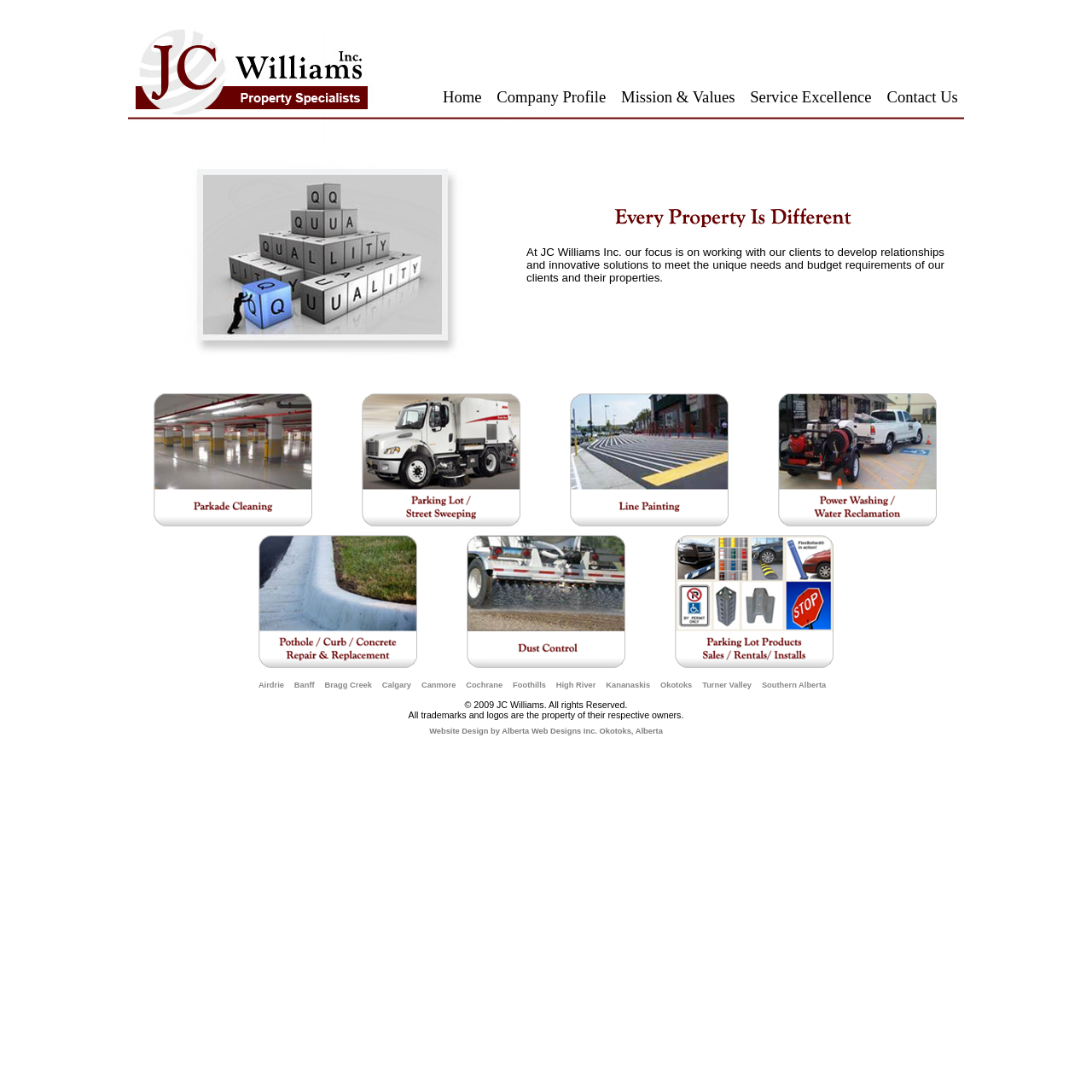What is the company's goal?
Give a single word or phrase as your answer by examining the image.

100% customer satisfaction